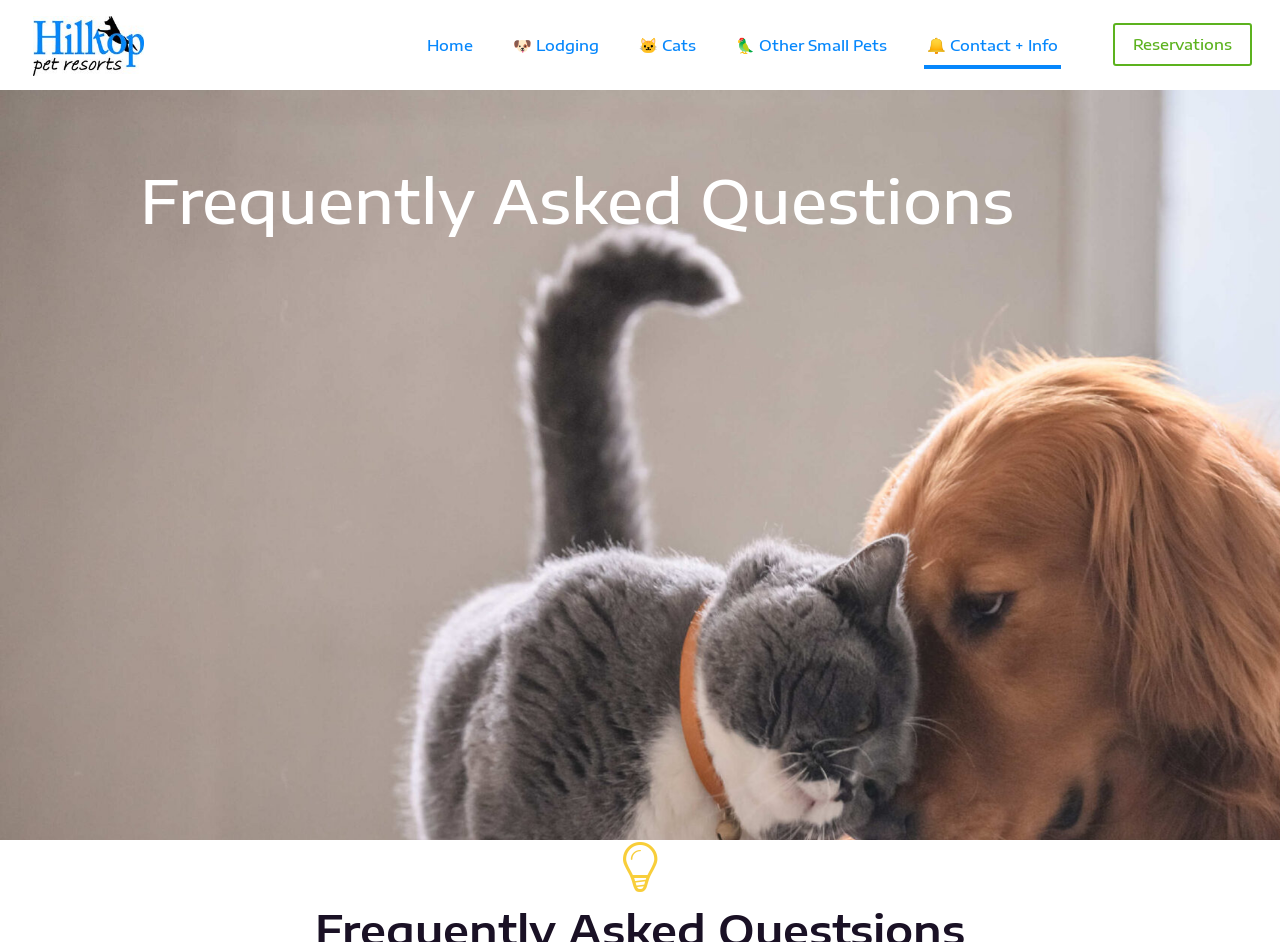Please provide a one-word or short phrase answer to the question:
How many types of pets are mentioned in the navigation menu?

4